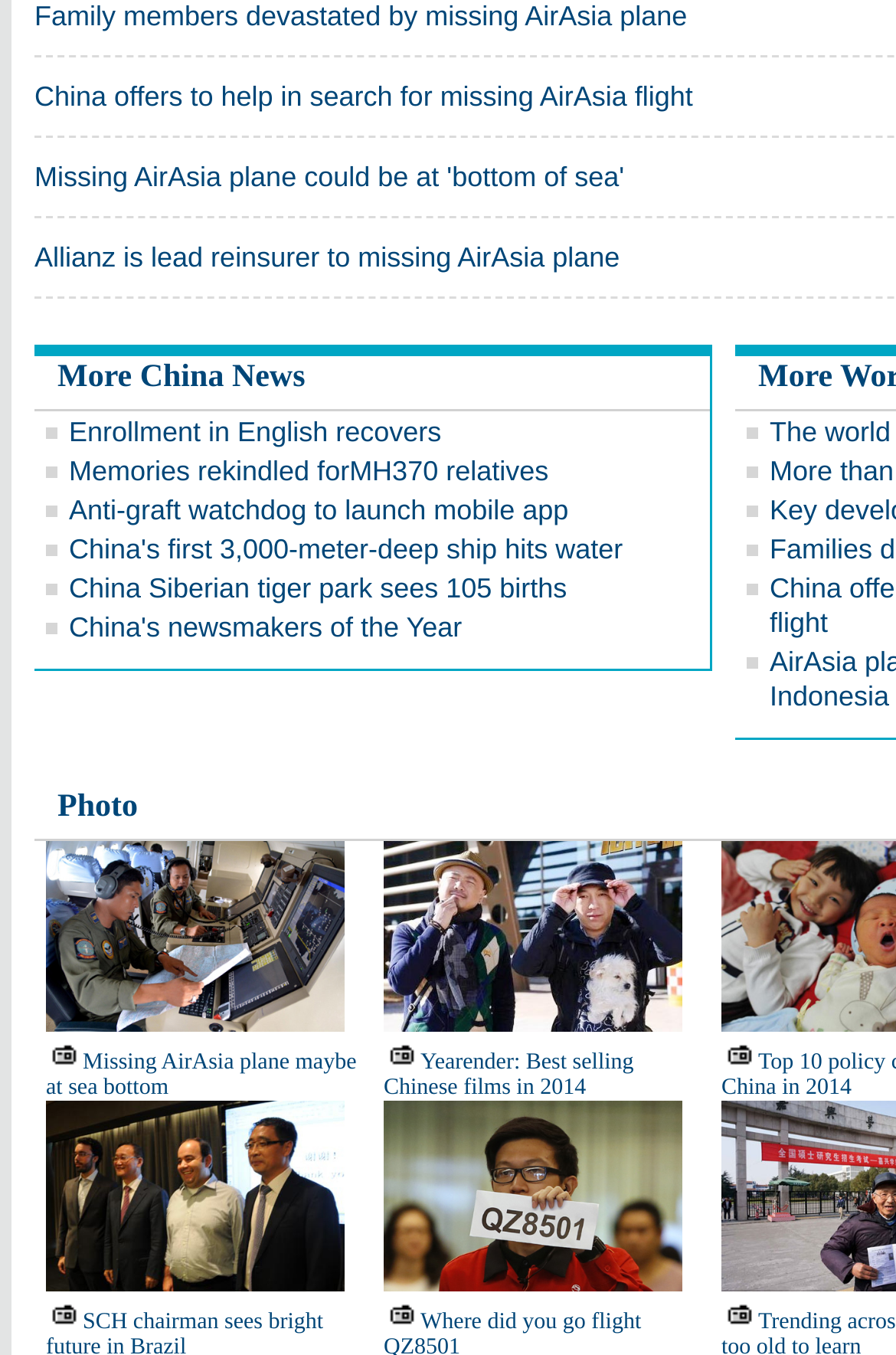Given the webpage screenshot and the description, determine the bounding box coordinates (top-left x, top-left y, bottom-right x, bottom-right y) that define the location of the UI element matching this description: China's newsmakers of the Year

[0.077, 0.451, 0.516, 0.475]